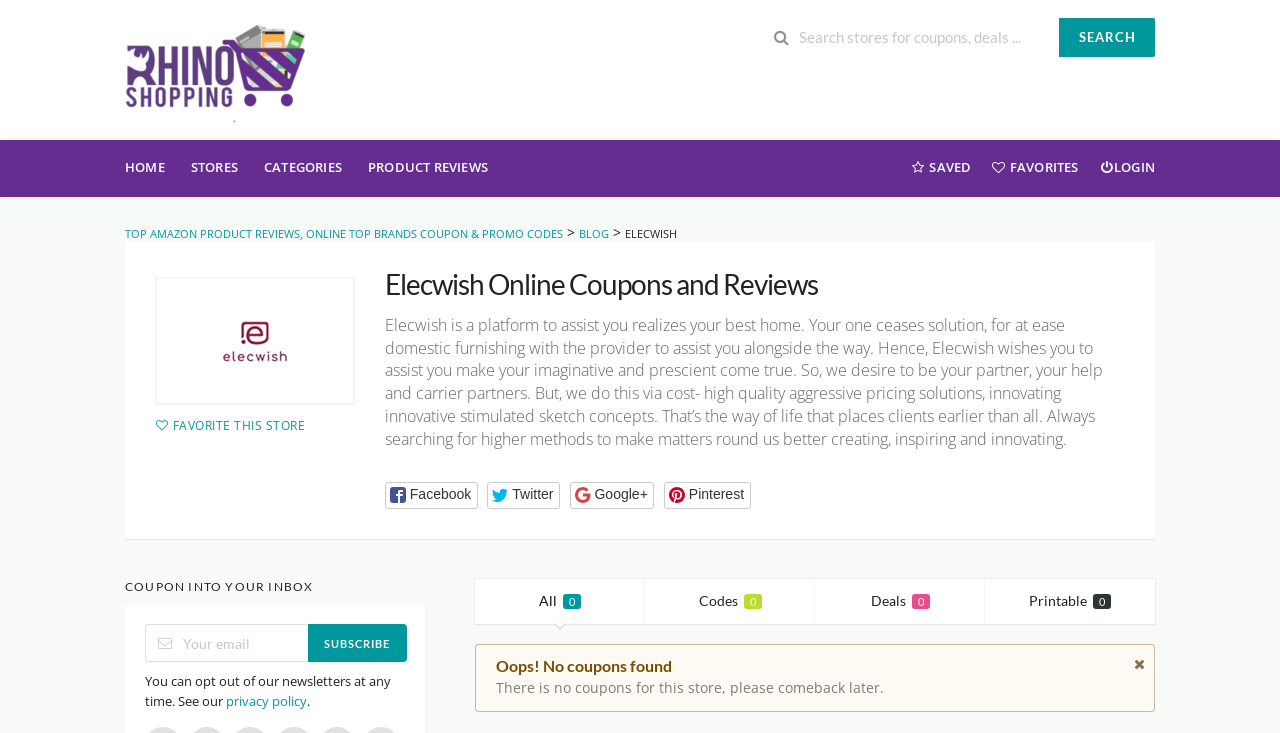What is the name of the platform?
Refer to the image and give a detailed answer to the query.

The name of the platform can be found in the heading 'Elecwish Online Coupons and Reviews' and also in the StaticText 'ELECWISH'.